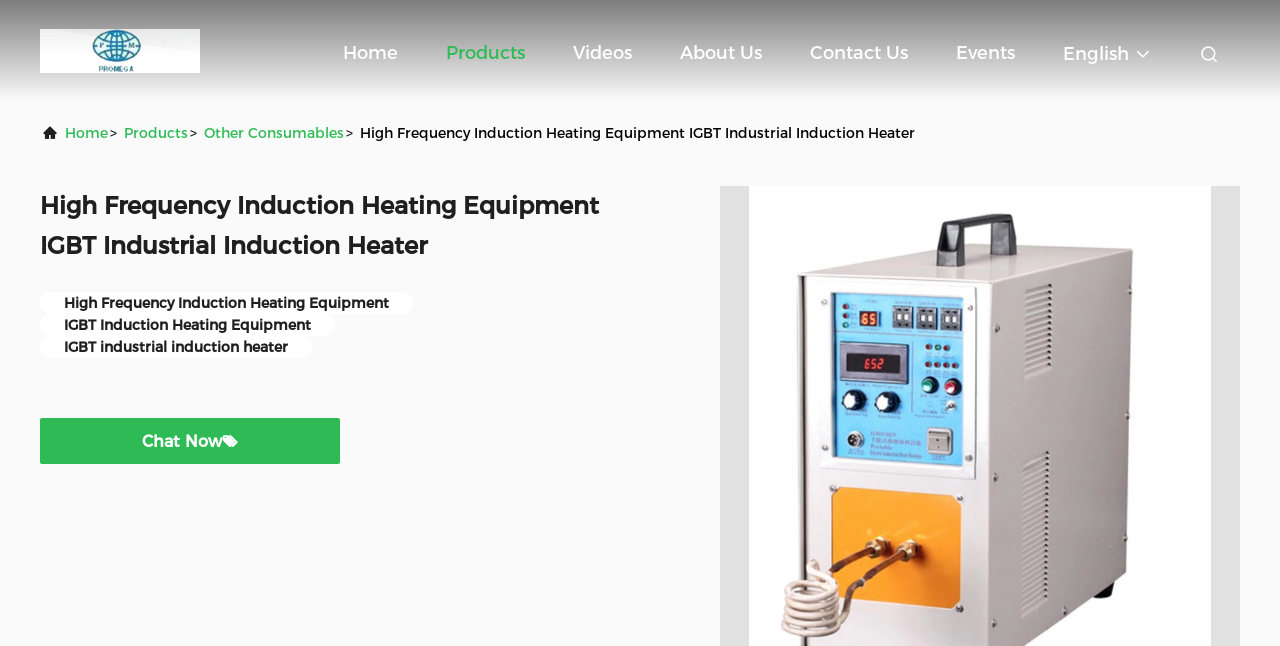Given the element description "Chat Now" in the screenshot, predict the bounding box coordinates of that UI element.

[0.031, 0.647, 0.266, 0.718]